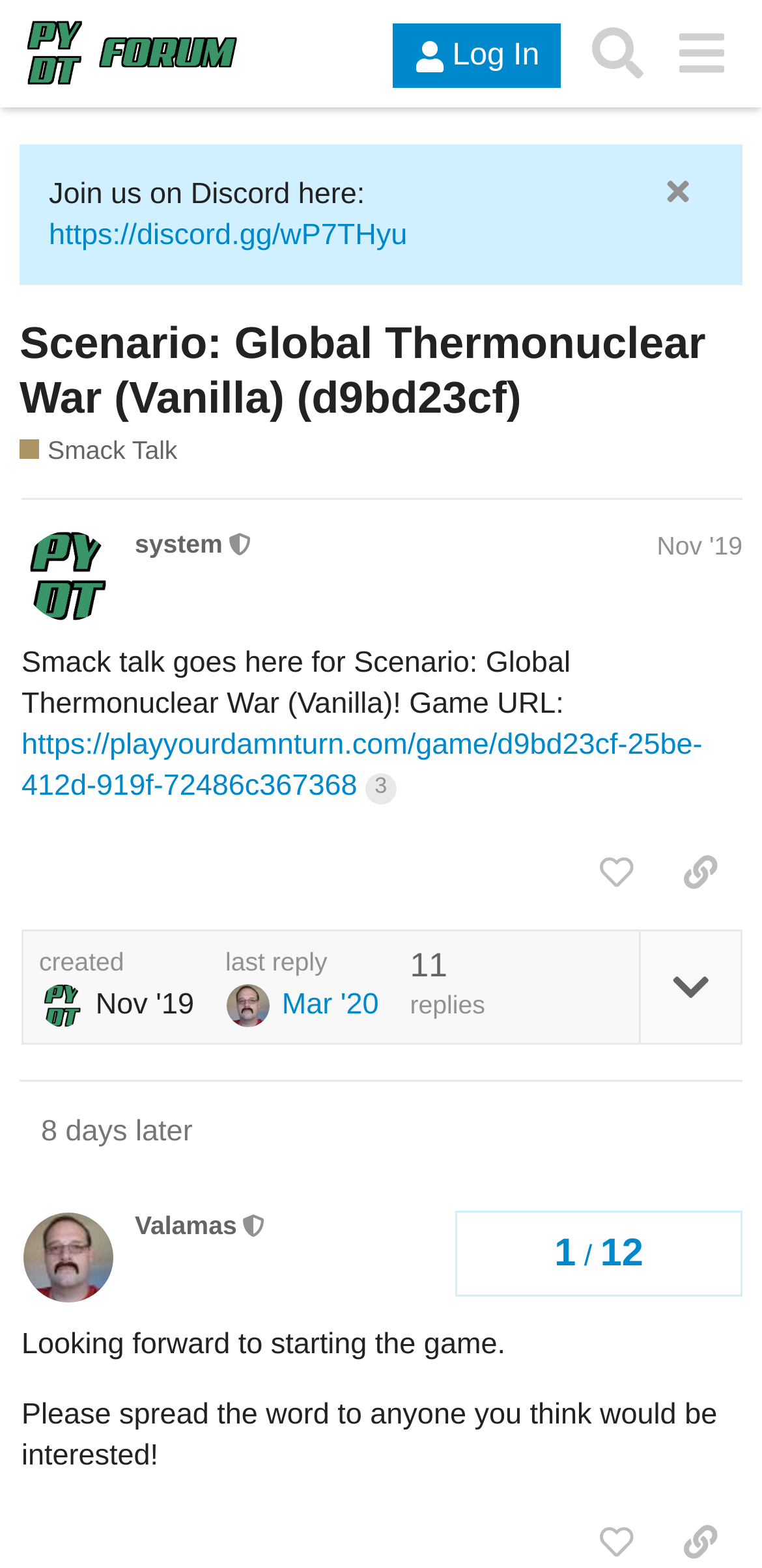Convey a detailed summary of the webpage, mentioning all key elements.

The webpage appears to be a discussion forum or a game-related platform. At the top, there is a header section with a logo and a link to "Play Your Damn Turn" on the left, and a login button and a search button on the right. Below the header, there is a section with a Discord invitation link and a brief description.

The main content of the page is divided into two sections. The first section is a heading that displays the title of the scenario, "Scenario: Global Thermonuclear War (Vanilla) (d9bd23cf)", with a link to the scenario and a "Smack Talk" link below it. The "Smack Talk" link has a description that says "Civilized discussions on the state of active games."

The second section is a discussion thread with multiple posts. The first post is from a user named "system" who is a moderator, and it contains a brief message with a link to the game URL. Below the first post, there are buttons to like the post, copy a link to the post, and expand topic details.

The discussion thread continues with multiple posts from different users, including "Valamas" who is also a moderator. Each post has a heading with the user's name, a description of their role, and the date of the post. The posts themselves contain brief messages, and some of them have links or buttons to like or reply to the post.

On the right side of the discussion thread, there is a navigation section that displays the topic progress, with headings and numbers indicating the progress of the discussion.